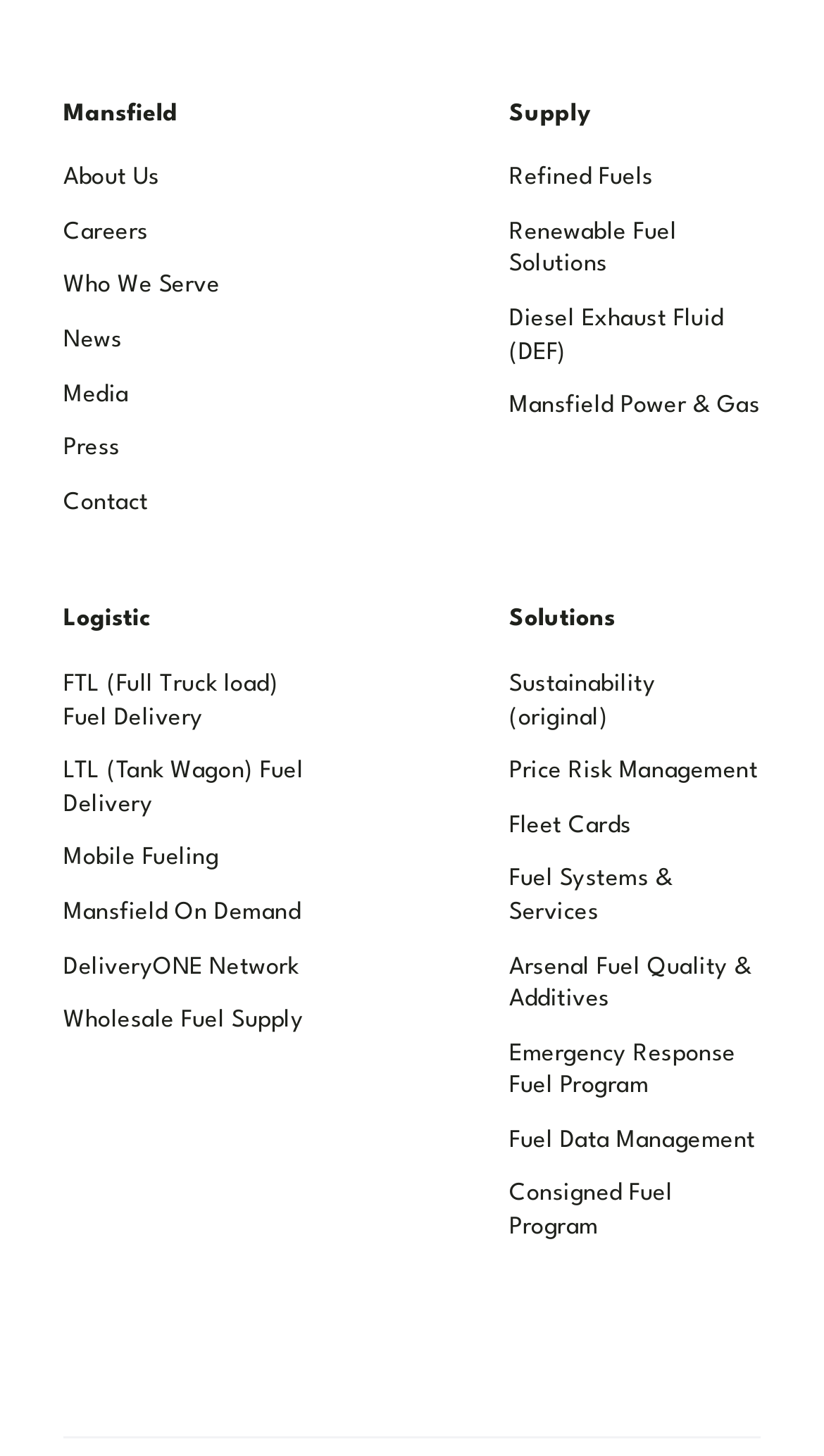Using the given element description, provide the bounding box coordinates (top-left x, top-left y, bottom-right x, bottom-right y) for the corresponding UI element in the screenshot: Sustainability (original)

[0.618, 0.46, 0.923, 0.52]